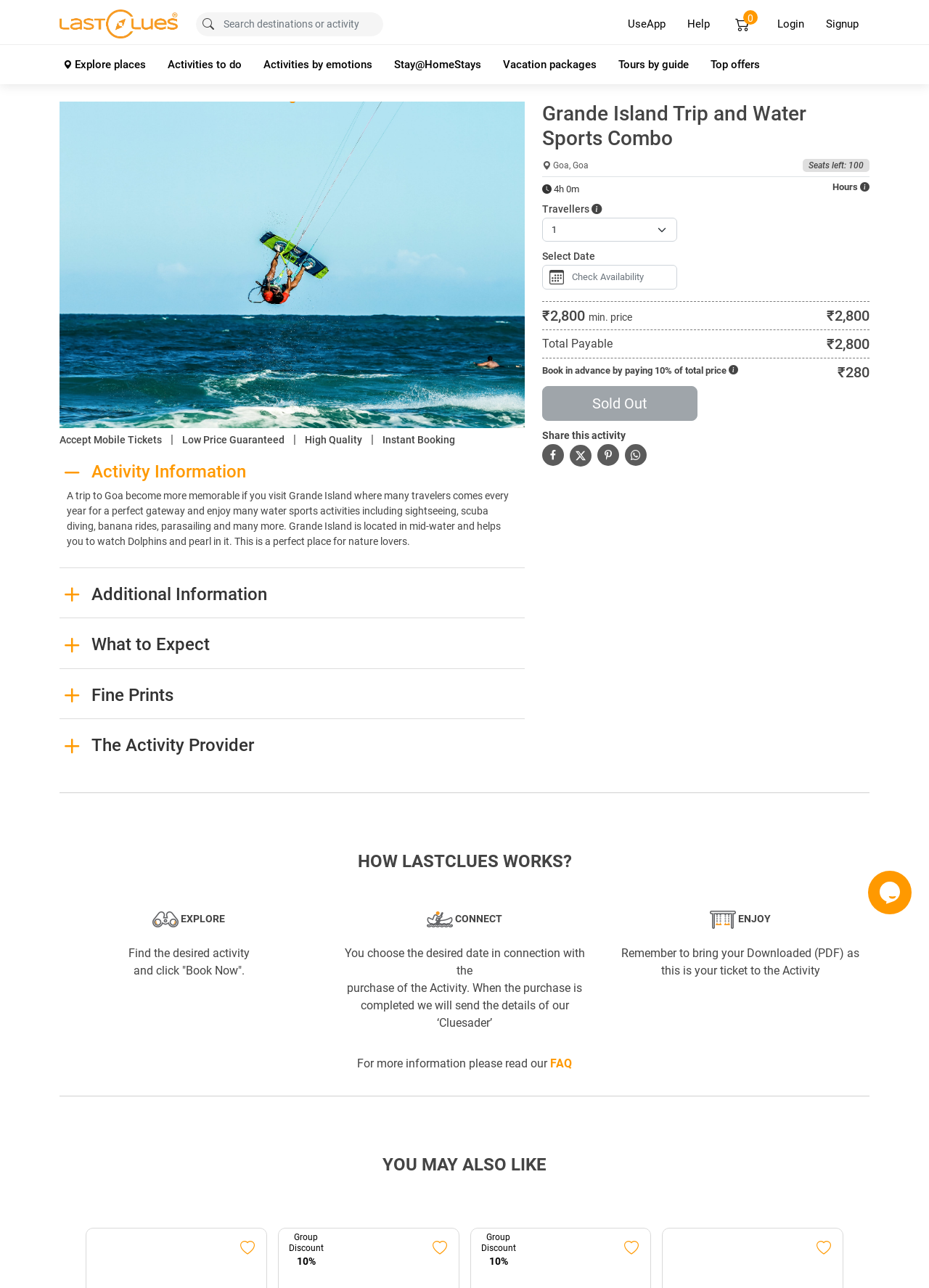Based on the image, please elaborate on the answer to the following question:
What is the duration of the trip?

I found the answer by looking at the static text element with the text '4h 0m', which is located near the trip details, indicating that it is the duration of the trip.